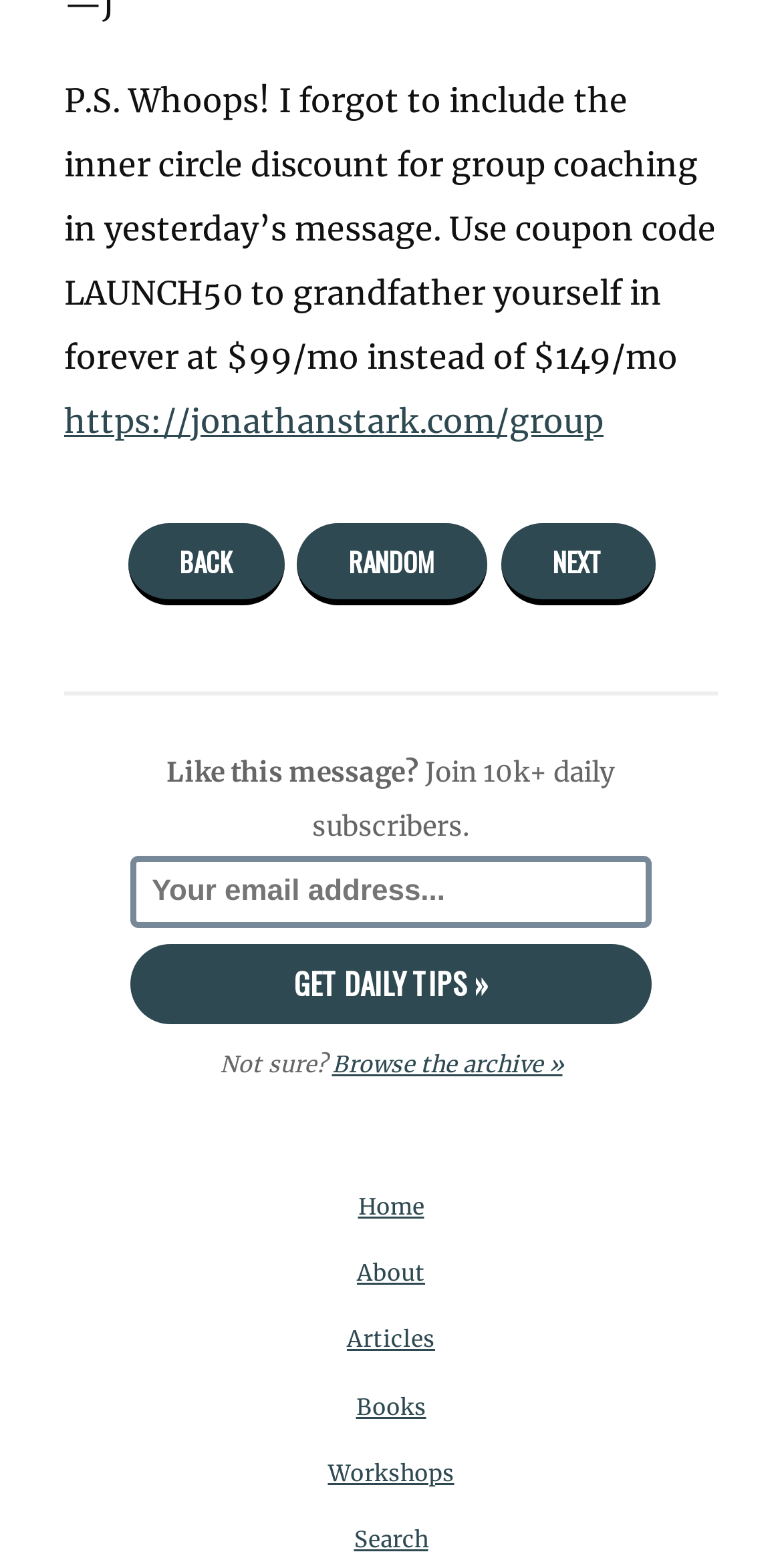Locate the bounding box coordinates of the element that should be clicked to execute the following instruction: "Go to the home page".

[0.168, 0.748, 0.832, 0.79]